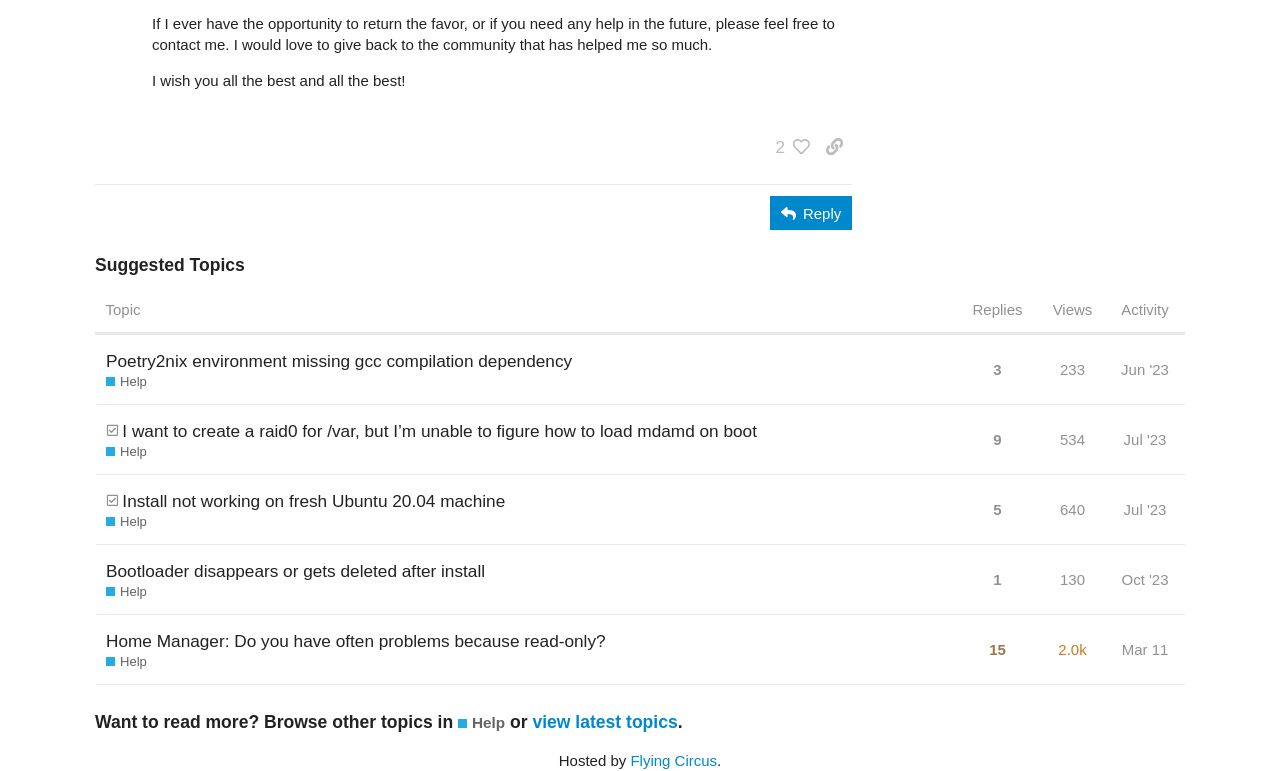Specify the bounding box coordinates of the area to click in order to execute this command: 'View the topic 'Poetry2nix environment missing gcc compilation dependency Help''. The coordinates should consist of four float numbers ranging from 0 to 1, and should be formatted as [left, top, right, bottom].

[0.075, 0.433, 0.75, 0.525]